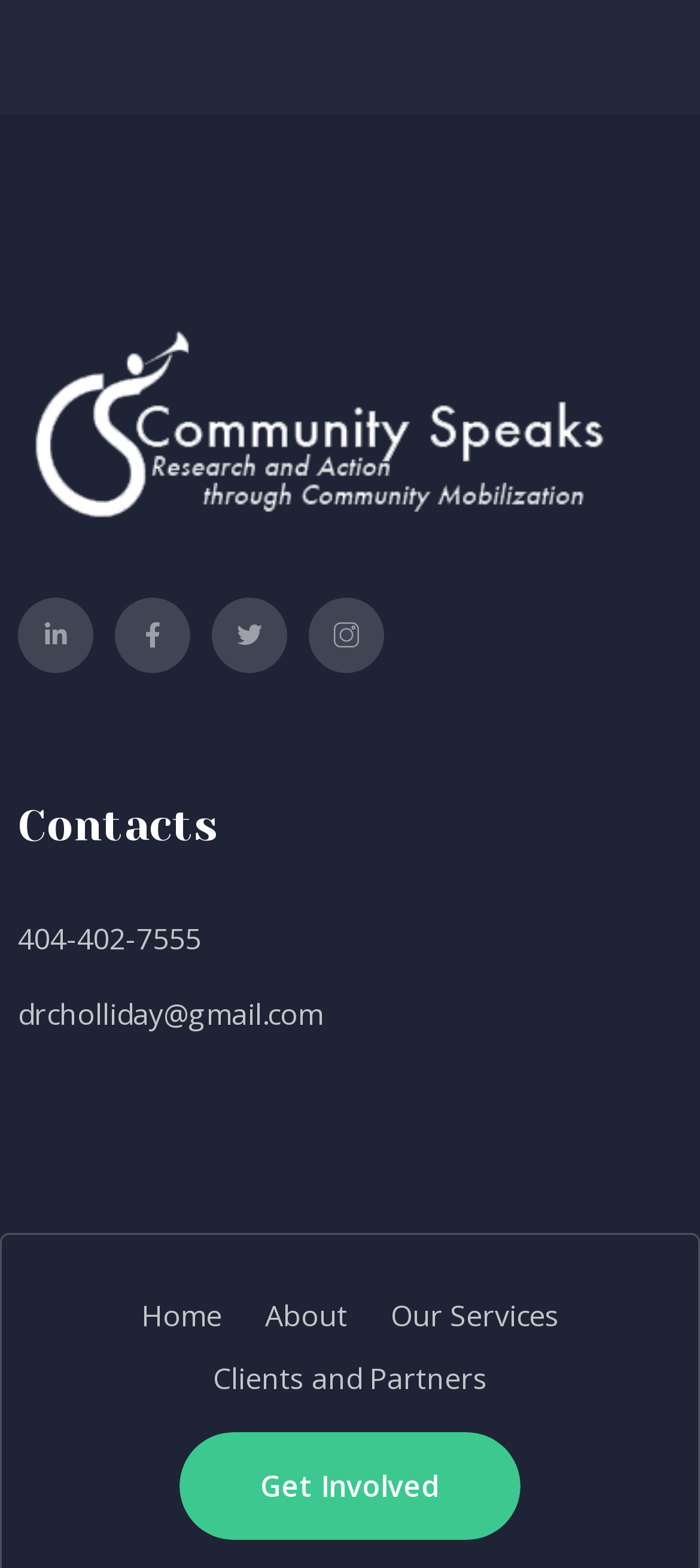Give the bounding box coordinates for this UI element: "Clients and Partners". The coordinates should be four float numbers between 0 and 1, arranged as [left, top, right, bottom].

[0.304, 0.866, 0.696, 0.891]